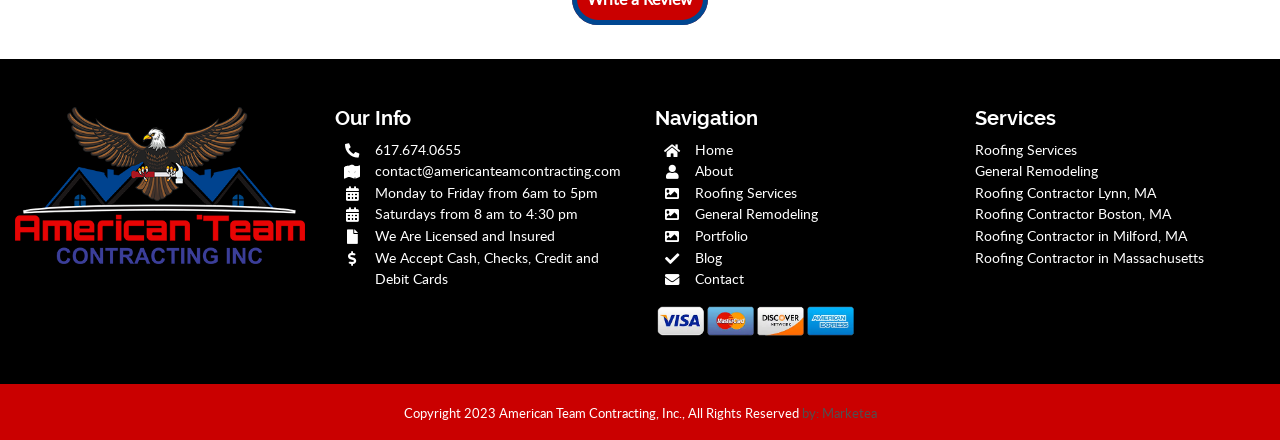Given the element description, predict the bounding box coordinates in the format (top-left x, top-left y, bottom-right x, bottom-right y), using floating point numbers between 0 and 1: by: Marketea

[0.626, 0.918, 0.685, 0.959]